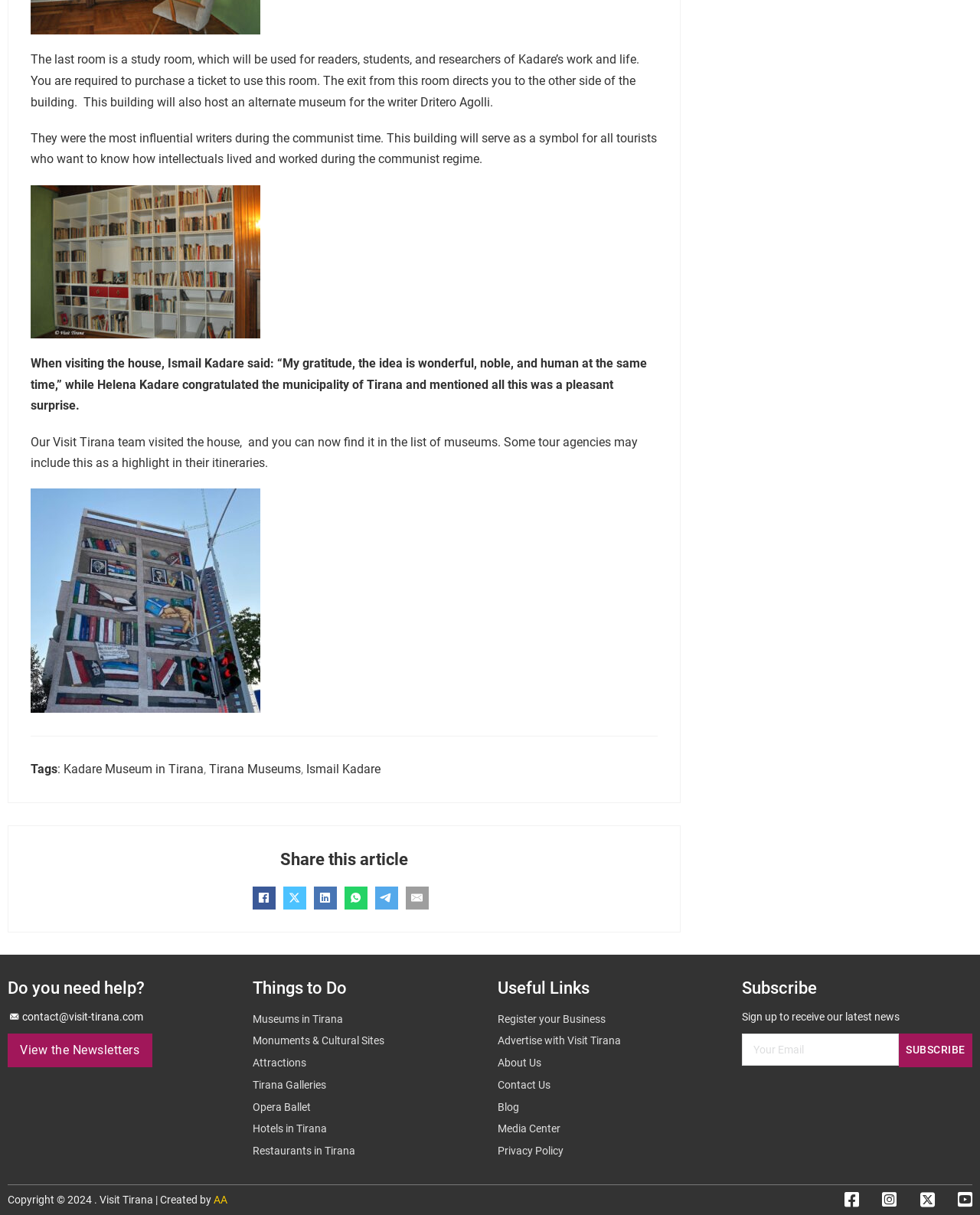Please find the bounding box coordinates of the clickable region needed to complete the following instruction: "Explore Environment". The bounding box coordinates must consist of four float numbers between 0 and 1, i.e., [left, top, right, bottom].

None